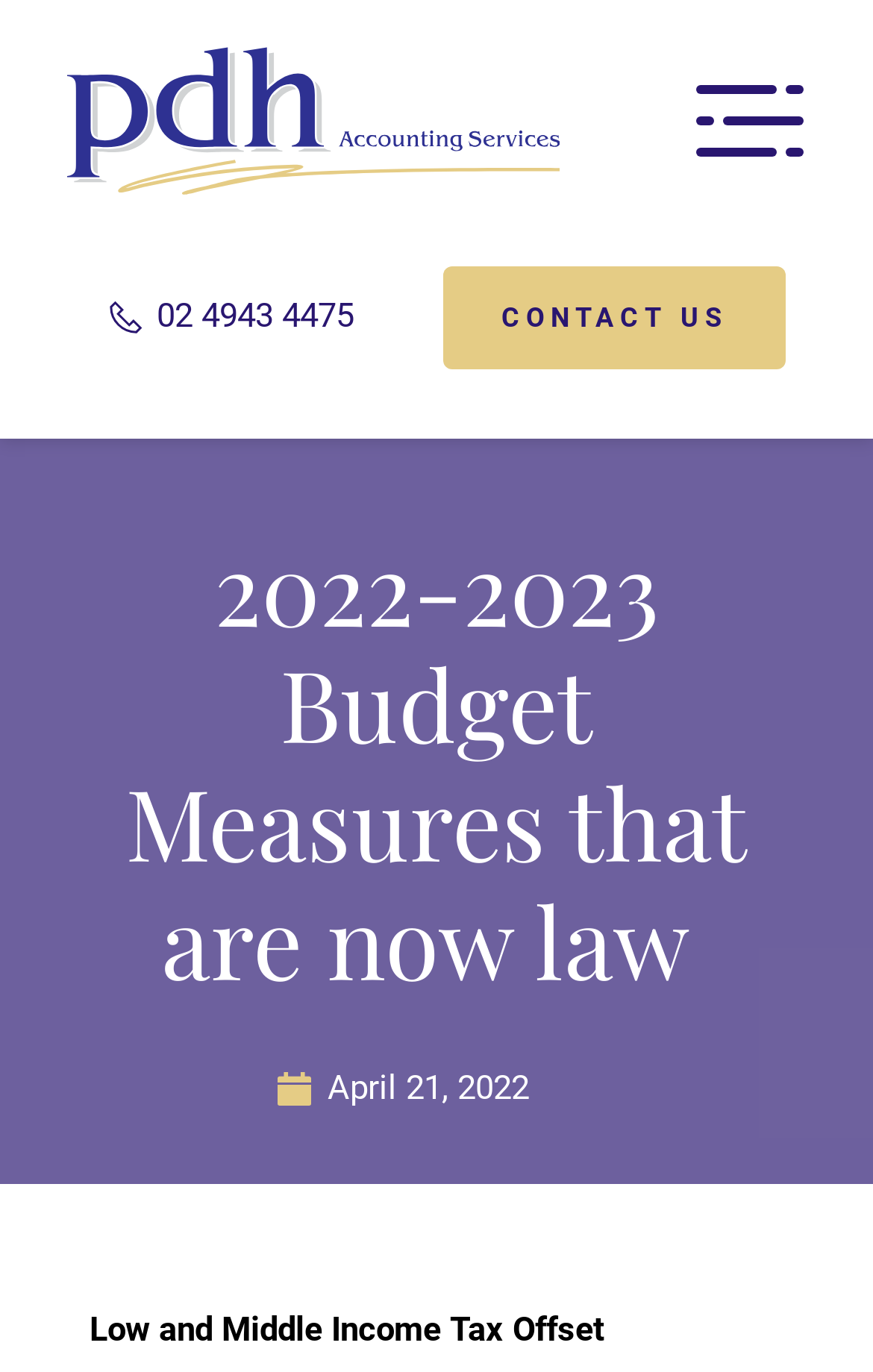What is the phone number to contact?
Based on the screenshot, give a detailed explanation to answer the question.

I found the phone number to contact by looking at the link element with the text '02 4943 4475' located at the top of the webpage.